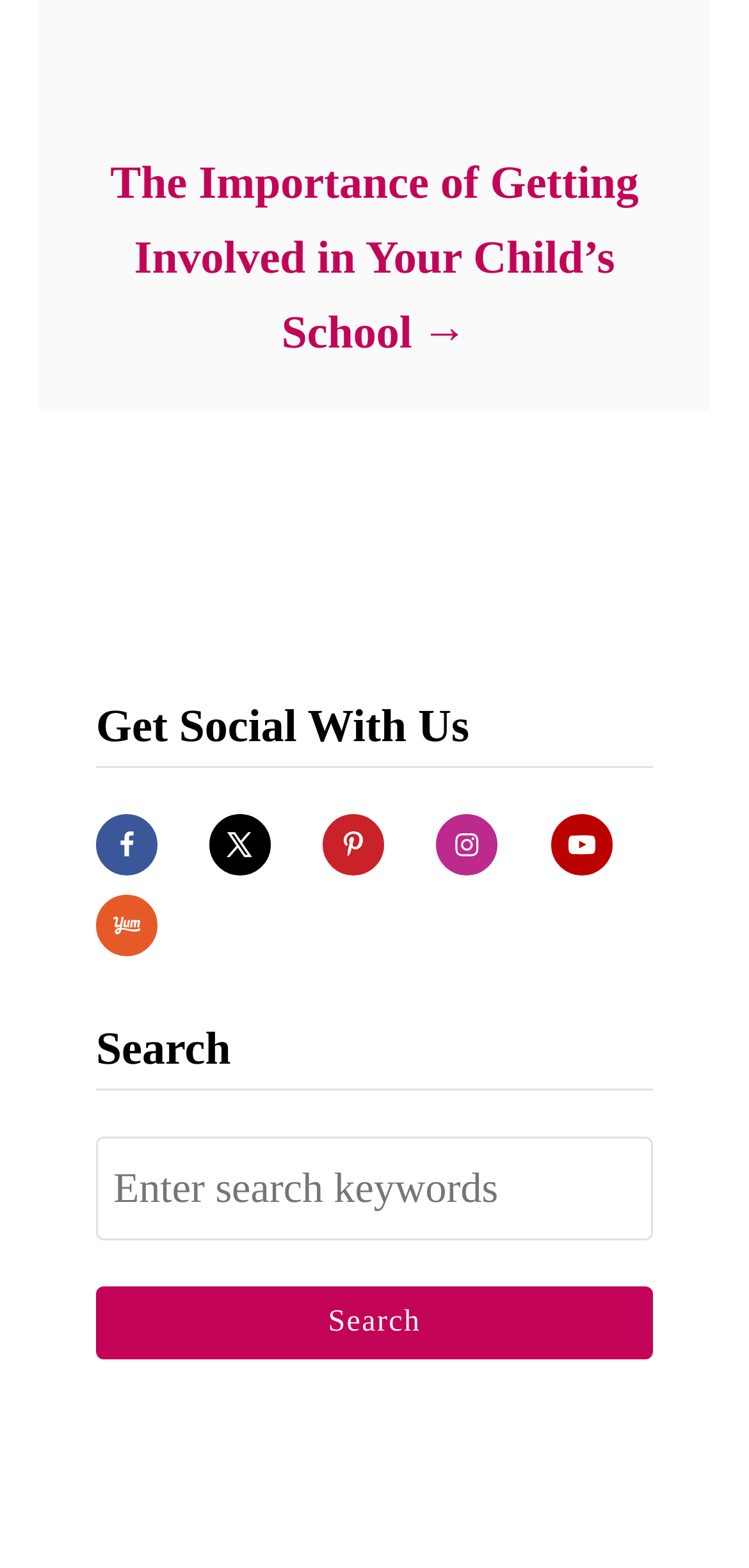Specify the bounding box coordinates of the area to click in order to follow the given instruction: "Follow on Facebook."

[0.128, 0.519, 0.21, 0.558]